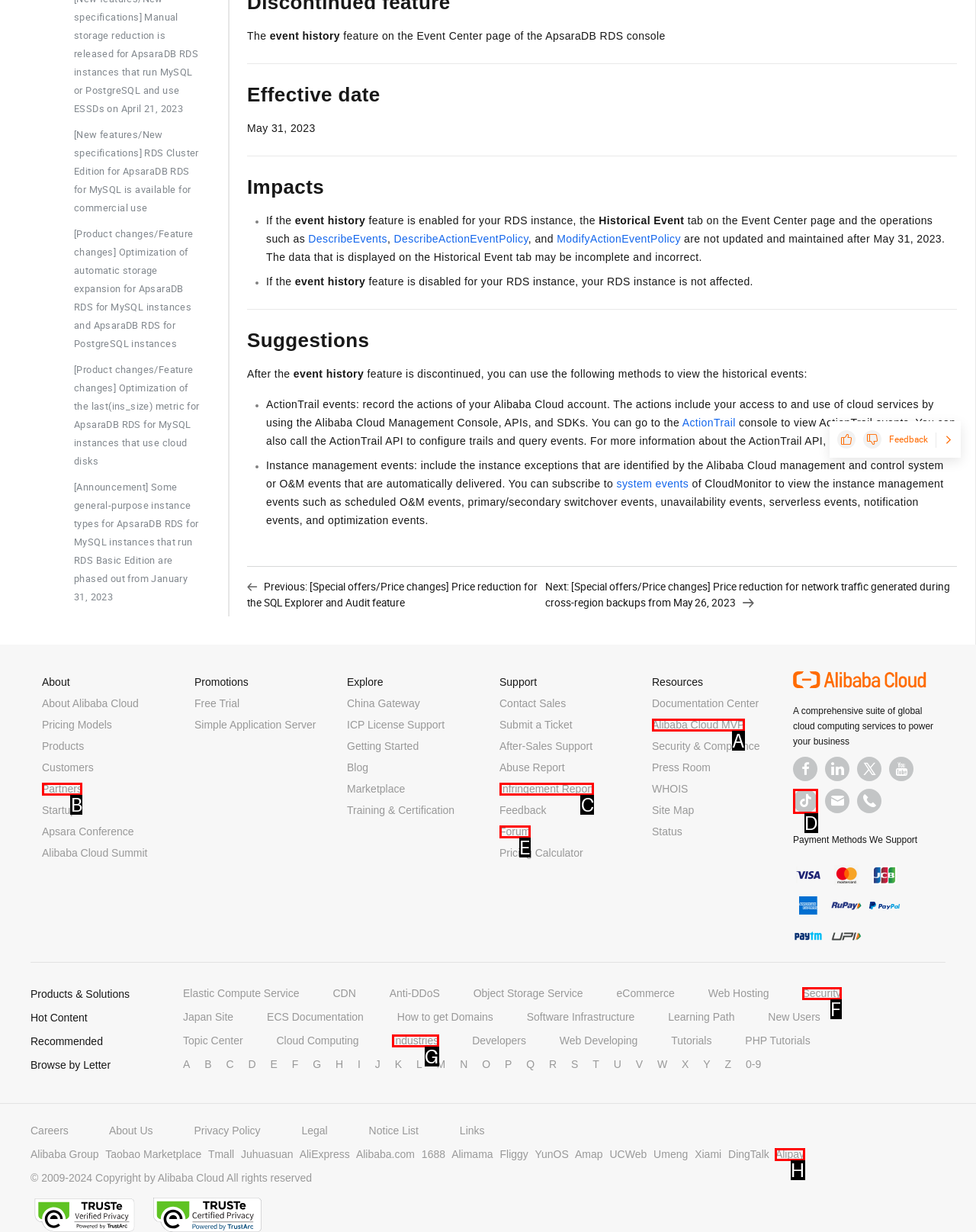Which HTML element among the options matches this description: Alibaba Cloud MVP? Answer with the letter representing your choice.

A